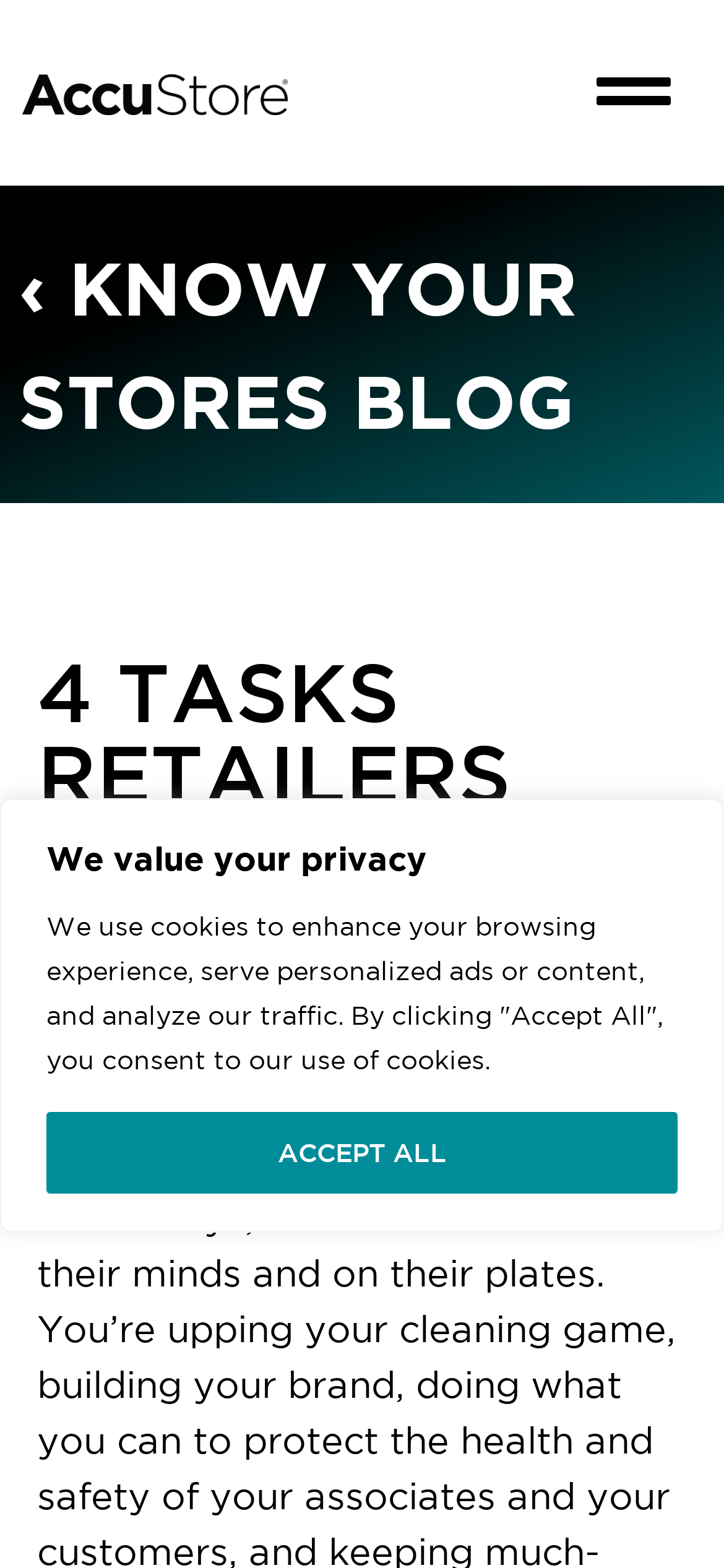Craft a detailed narrative of the webpage's structure and content.

The webpage appears to be a blog article titled "4 Tasks Retailers Can Easily Automate Right Now" on the AccuStore website. At the top of the page, there is a privacy notice with a heading "We value your privacy" and a button to "Accept All" cookies. This notice spans almost the entire width of the page and is positioned near the top.

On the top-left corner, there is the AccuStore logo in black, which is an image linked to the AccuStore website. On the top-right corner, there is a menu toggle button that, when expanded, reveals a link to the "KNOW YOUR STORES BLOG" section.

Below the privacy notice, the main content of the page begins with a heading that matches the title of the article. The article's author and publication date, "July 14, 2023 by Alec Veinger", are displayed below the heading.